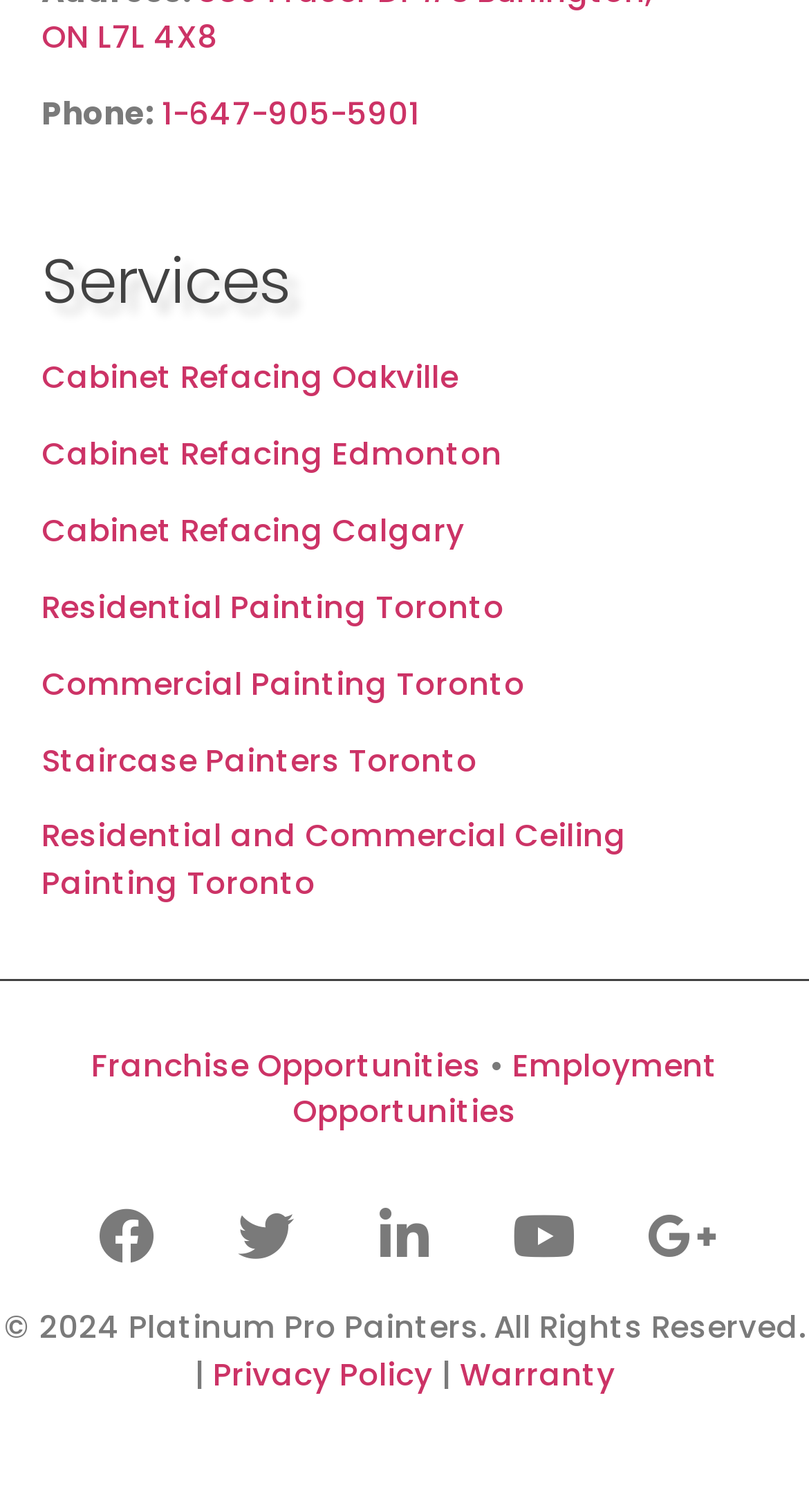Find the bounding box coordinates for the area that should be clicked to accomplish the instruction: "Learn about Cabinet Refacing Oakville".

[0.051, 0.235, 0.567, 0.264]